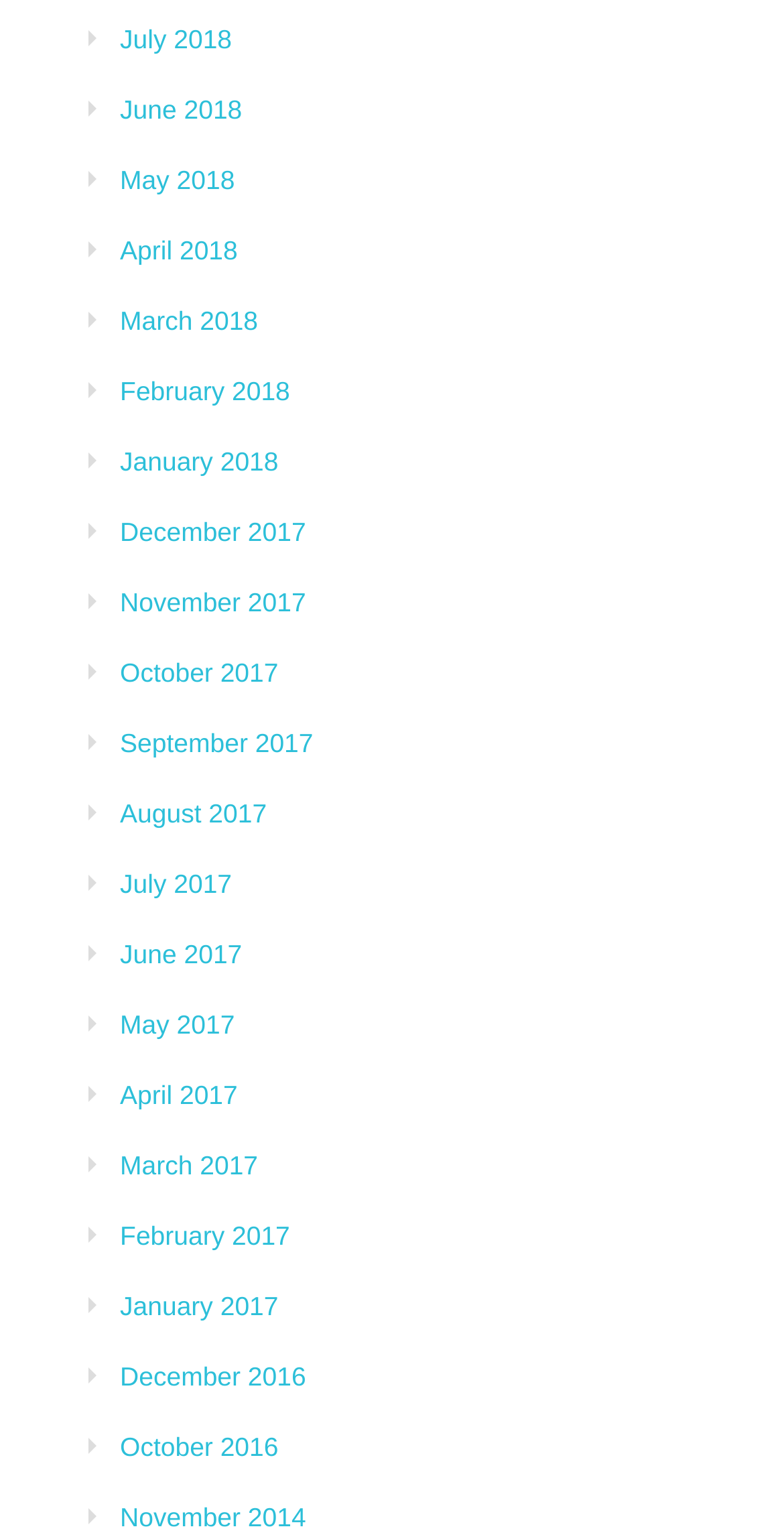Identify the bounding box coordinates necessary to click and complete the given instruction: "view July 2018".

[0.153, 0.015, 0.296, 0.035]